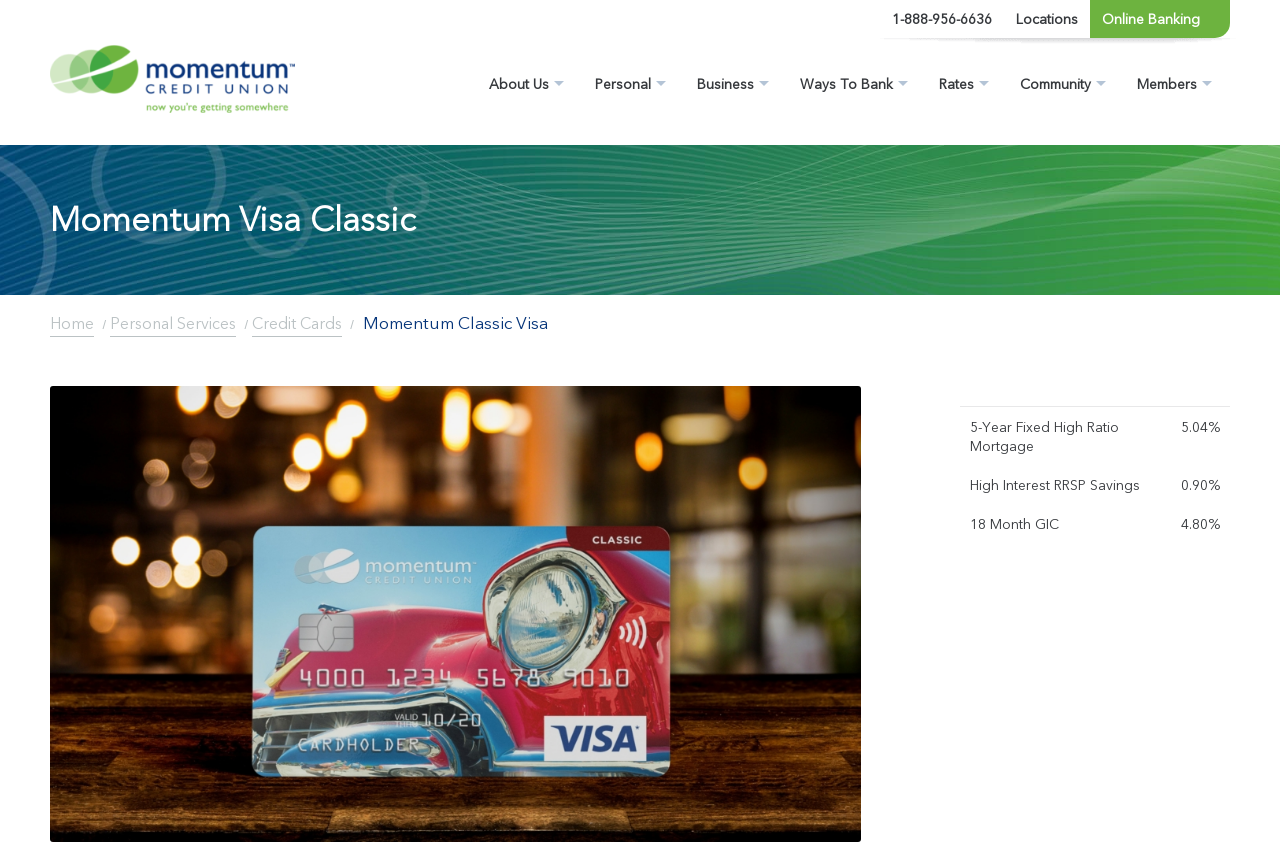Mark the bounding box of the element that matches the following description: "Personal Services".

[0.086, 0.364, 0.184, 0.396]